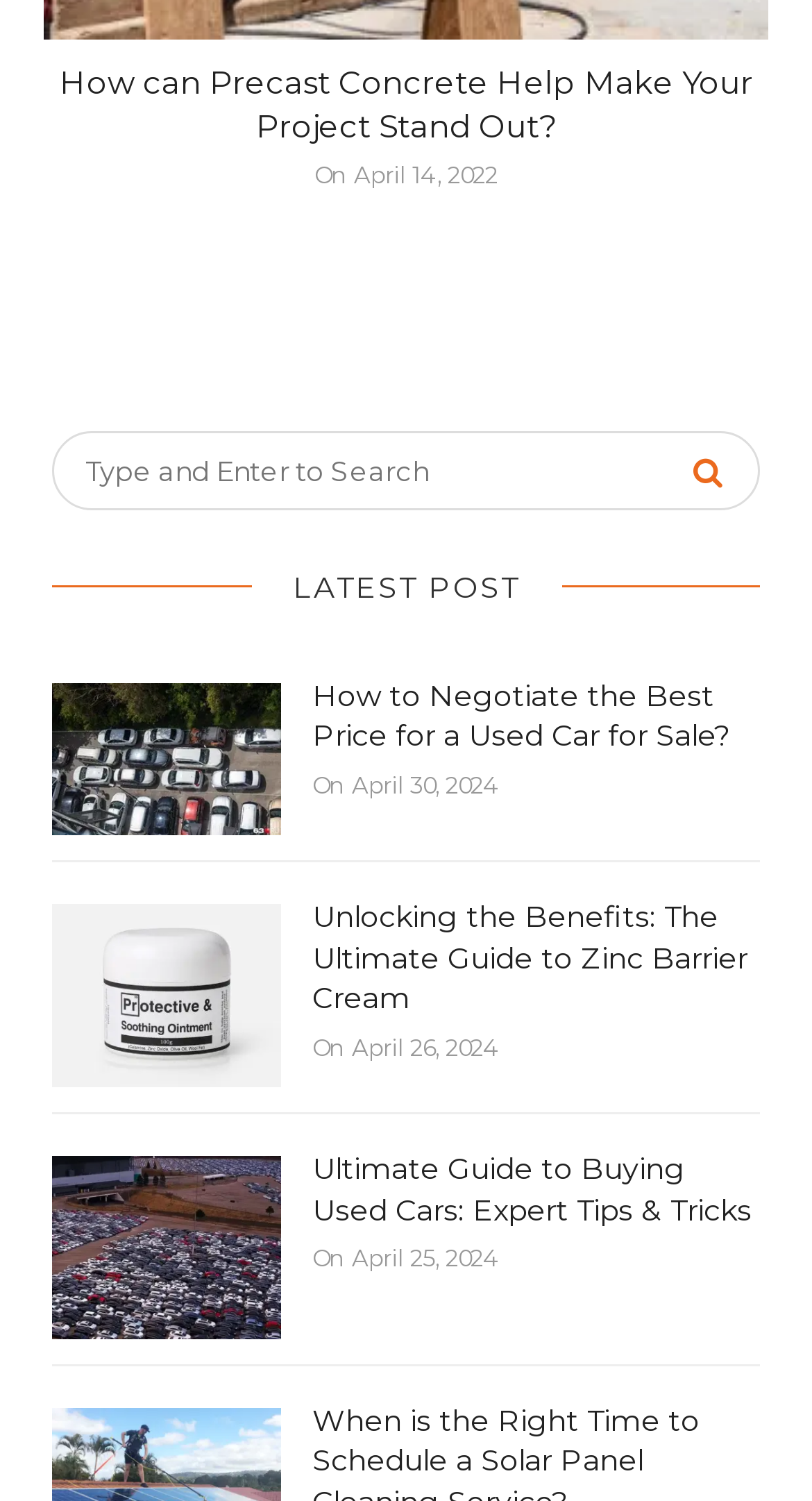What is the topic of the third latest post?
Please respond to the question with a detailed and informative answer.

I looked at the third latest post heading and found the link with the text 'Unlocking the Benefits: The Ultimate Guide to Zinc Barrier Cream'.